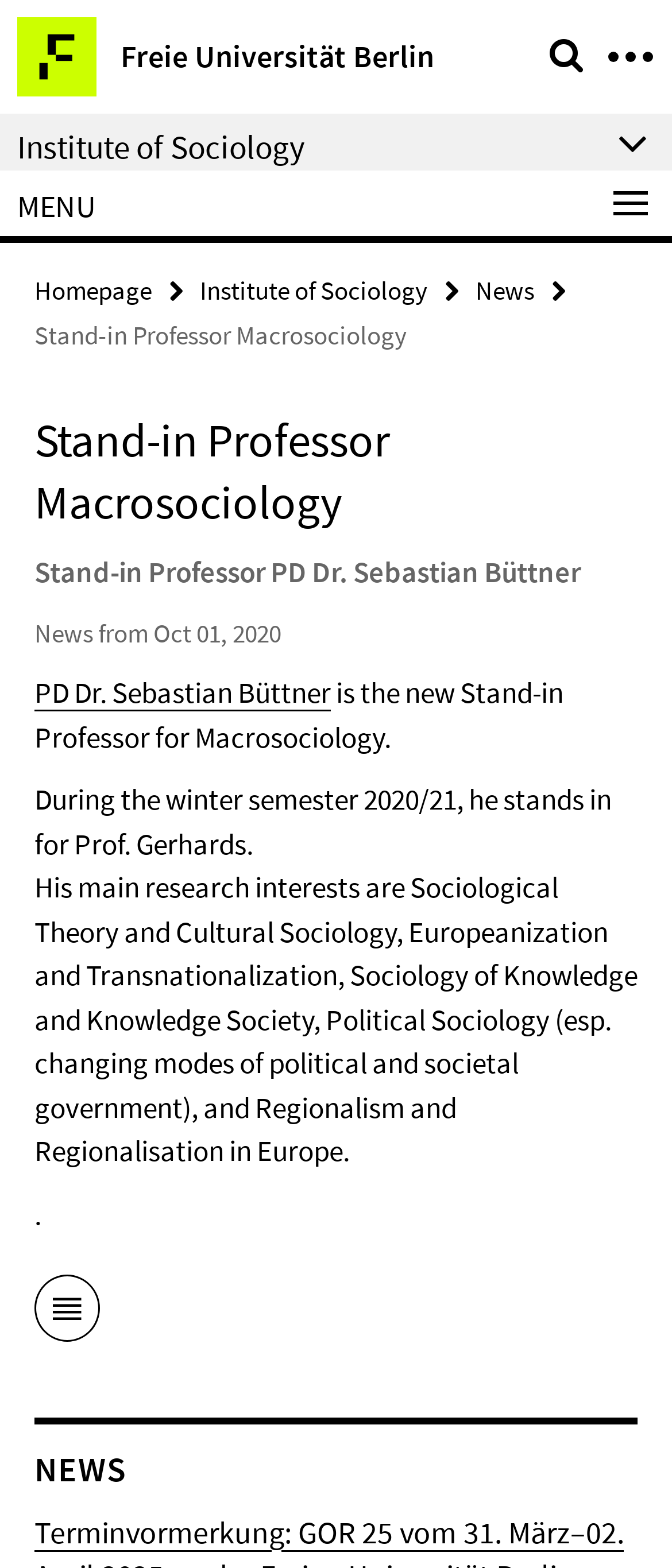Determine the bounding box coordinates of the section I need to click to execute the following instruction: "go to Freie Universität Berlin homepage". Provide the coordinates as four float numbers between 0 and 1, i.e., [left, top, right, bottom].

[0.026, 0.011, 0.646, 0.062]